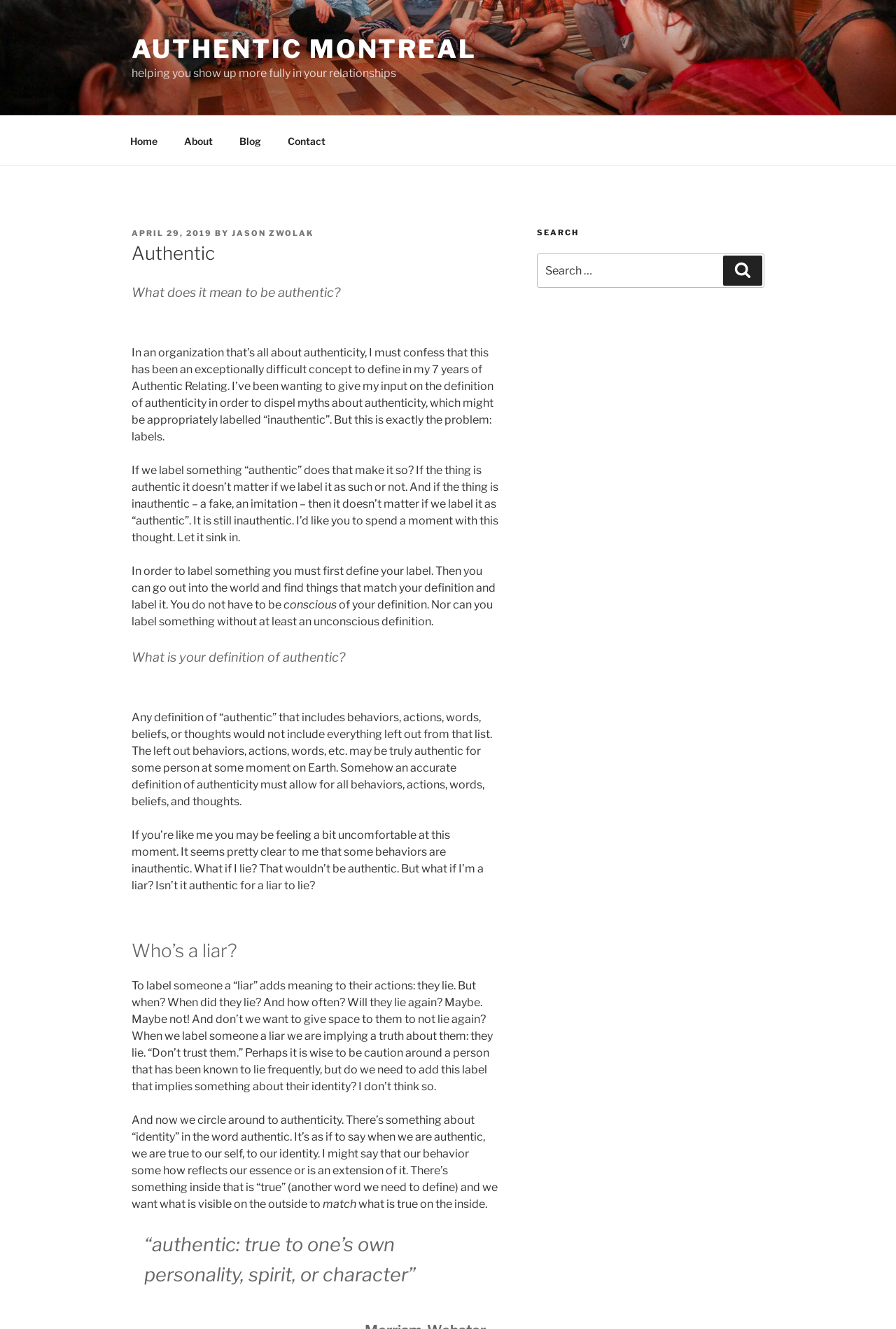Extract the bounding box coordinates for the described element: "Contact". The coordinates should be represented as four float numbers between 0 and 1: [left, top, right, bottom].

[0.307, 0.093, 0.377, 0.119]